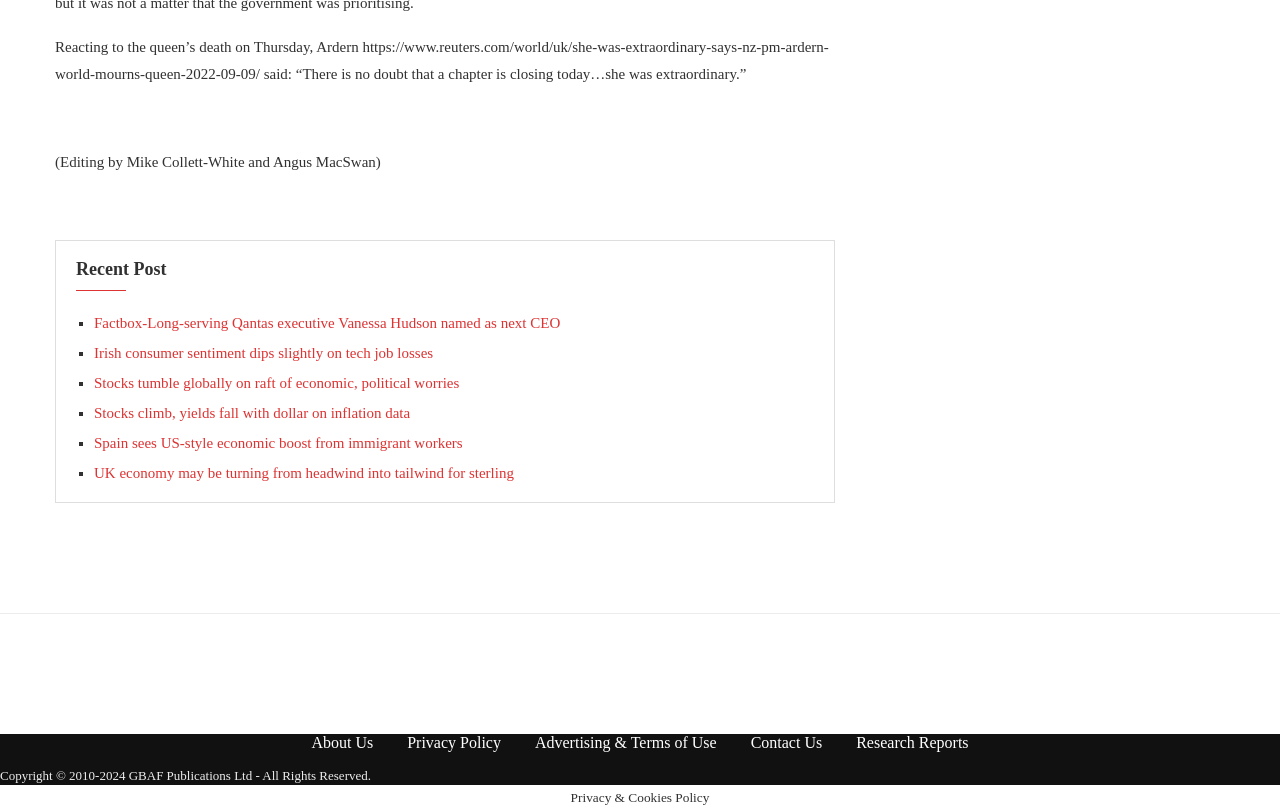Please specify the bounding box coordinates of the element that should be clicked to execute the given instruction: 'Visit the About Us page'. Ensure the coordinates are four float numbers between 0 and 1, expressed as [left, top, right, bottom].

[0.243, 0.905, 0.292, 0.926]